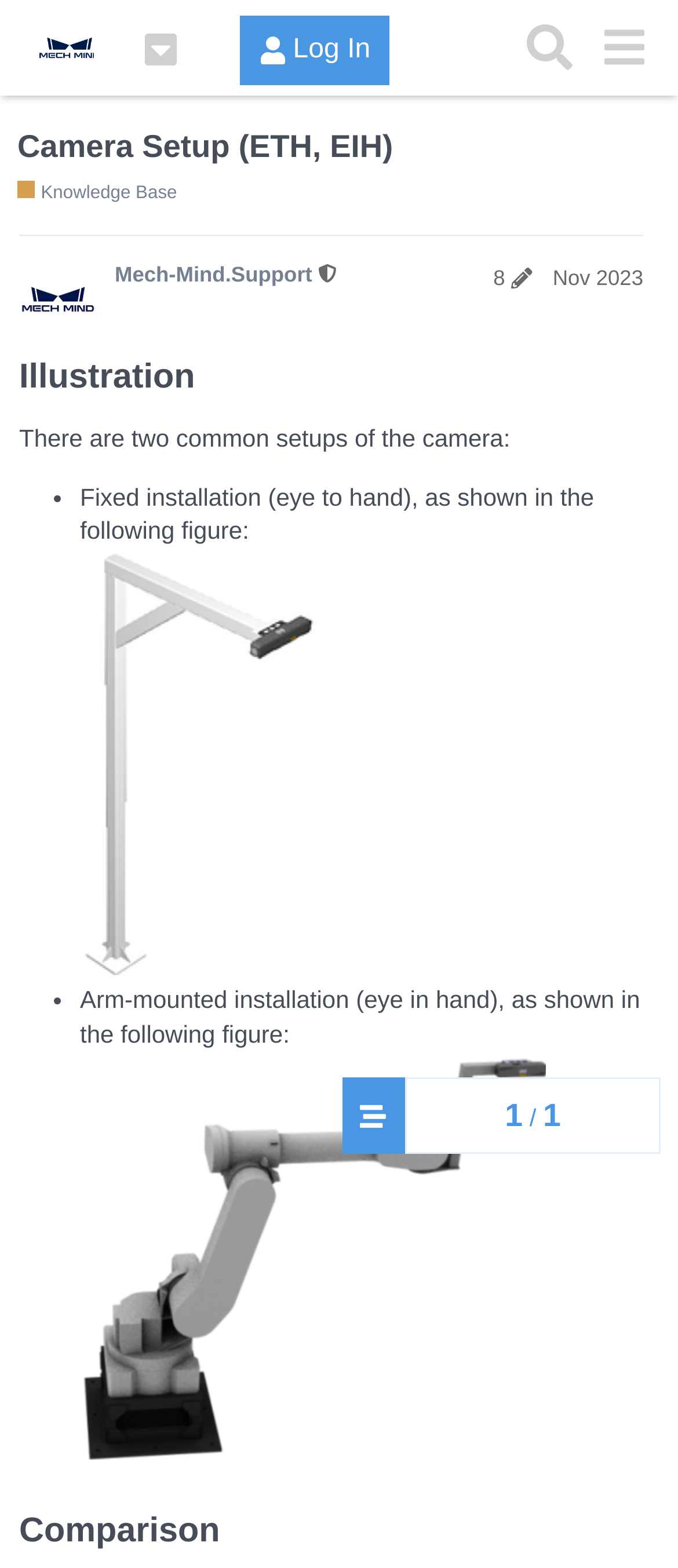What is the name of the online community?
Give a detailed response to the question by analyzing the screenshot.

The name of the online community can be found in the top-left corner of the webpage, where it says 'Mech-Mind Online Community' with a logo next to it.